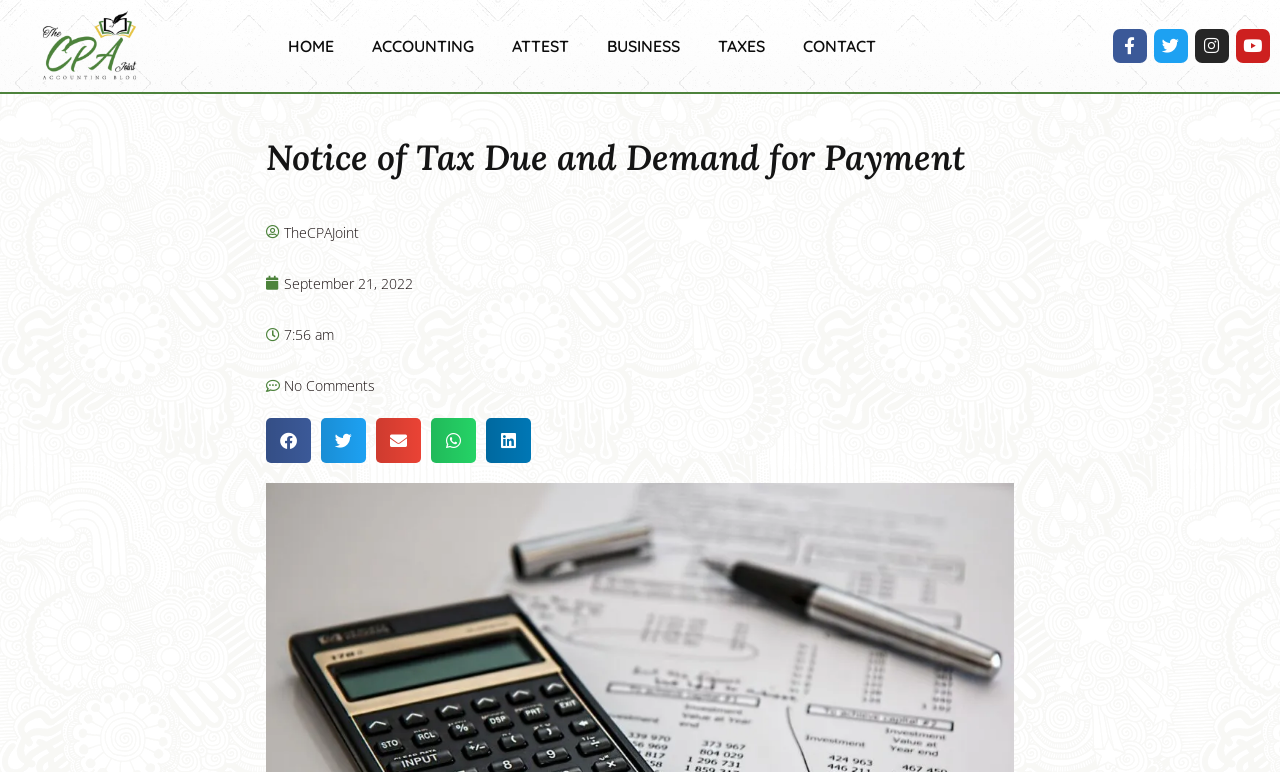Generate the main heading text from the webpage.

Notice of Tax Due and Demand for Payment